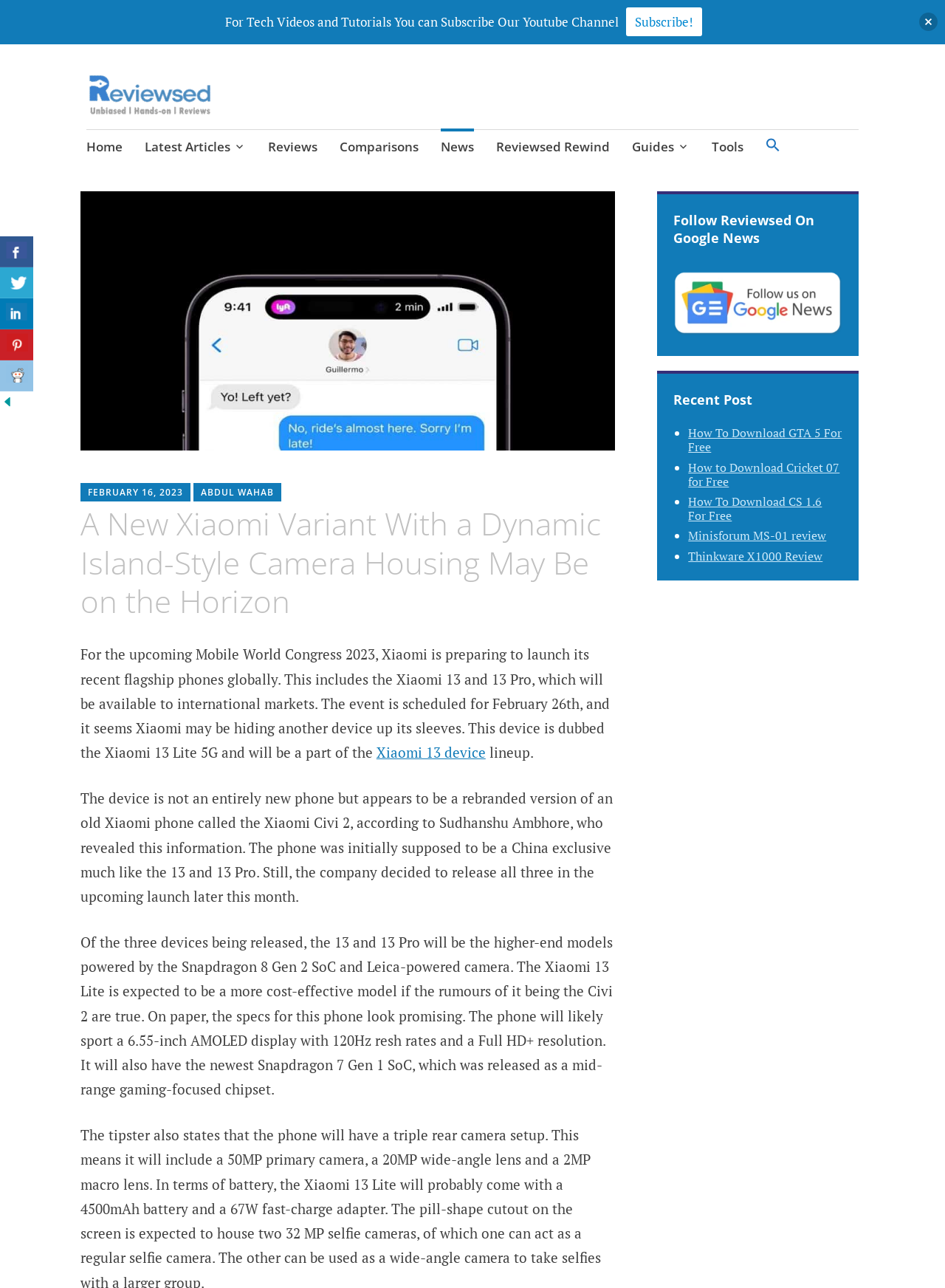How many recent posts are listed?
Please use the image to provide an in-depth answer to the question.

The recent posts are listed in the section with the heading 'Recent Post' which is located at the bottom of the webpage. By counting the number of links, we can find that there are 5 recent posts listed.